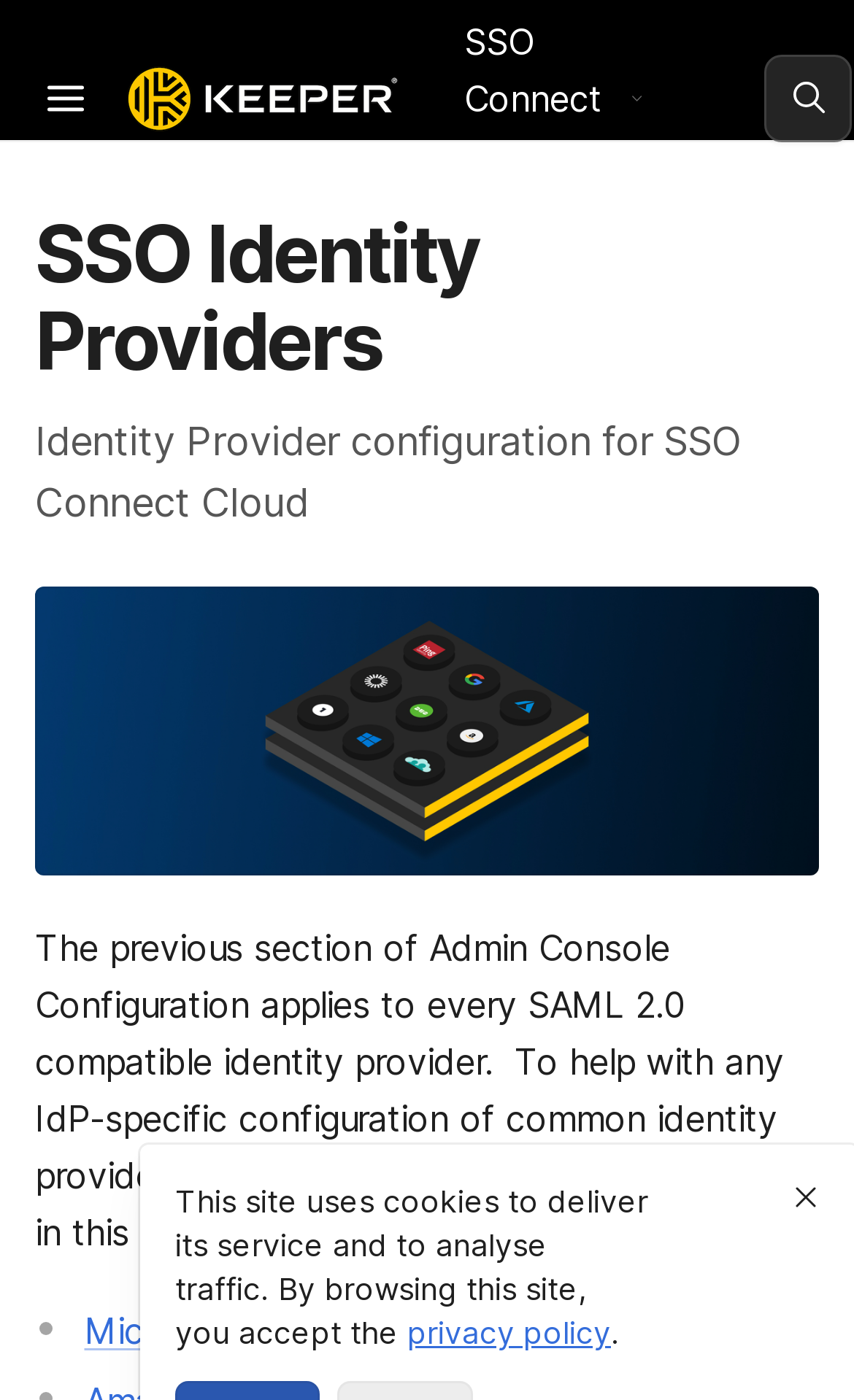Is there a search function available?
Based on the image, please offer an in-depth response to the question.

I found that there is a search function available because I saw a button labeled 'Search' in the top navigation bar, which suggests that users can search for something on the website.